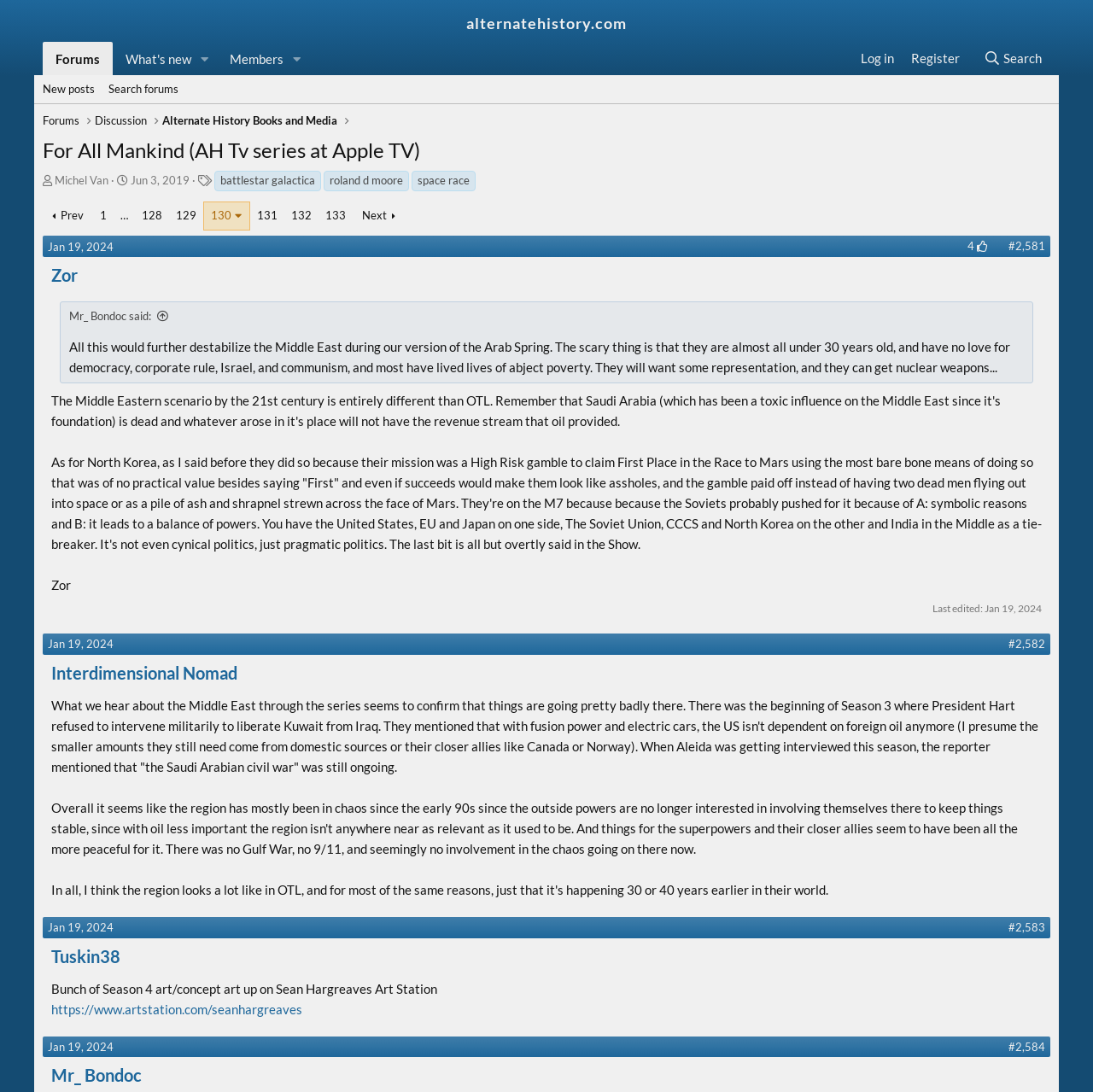Create a full and detailed caption for the entire webpage.

This webpage appears to be a forum discussion thread about the TV series "For All Mankind" on Apple TV. The page has a navigation menu at the top with links to "Forums", "What's new", "Members", and "Search". There are also links to "Log in" and "Register" on the top right corner.

Below the navigation menu, there is a heading that reads "For All Mankind (AH Tv series at Apple TV)" followed by a thread starter's information, including their name "Michel Van" and the start date "Jun 3, 2019". There are also tags listed below the thread starter's information, including "battlestar galactica", "roland d moore", and "space race".

The main content of the page is a series of posts from different users, each with their own heading, timestamp, and content. The posts are arranged in a linear fashion, with the most recent post at the top. Each post has a username, timestamp, and content, which includes text and sometimes links. The content of the posts discusses the TV series, including its plot, characters, and themes.

There are also pagination links at the bottom of the page, allowing users to navigate to previous or next pages of the thread. The pagination links are numbered, with the current page number highlighted.